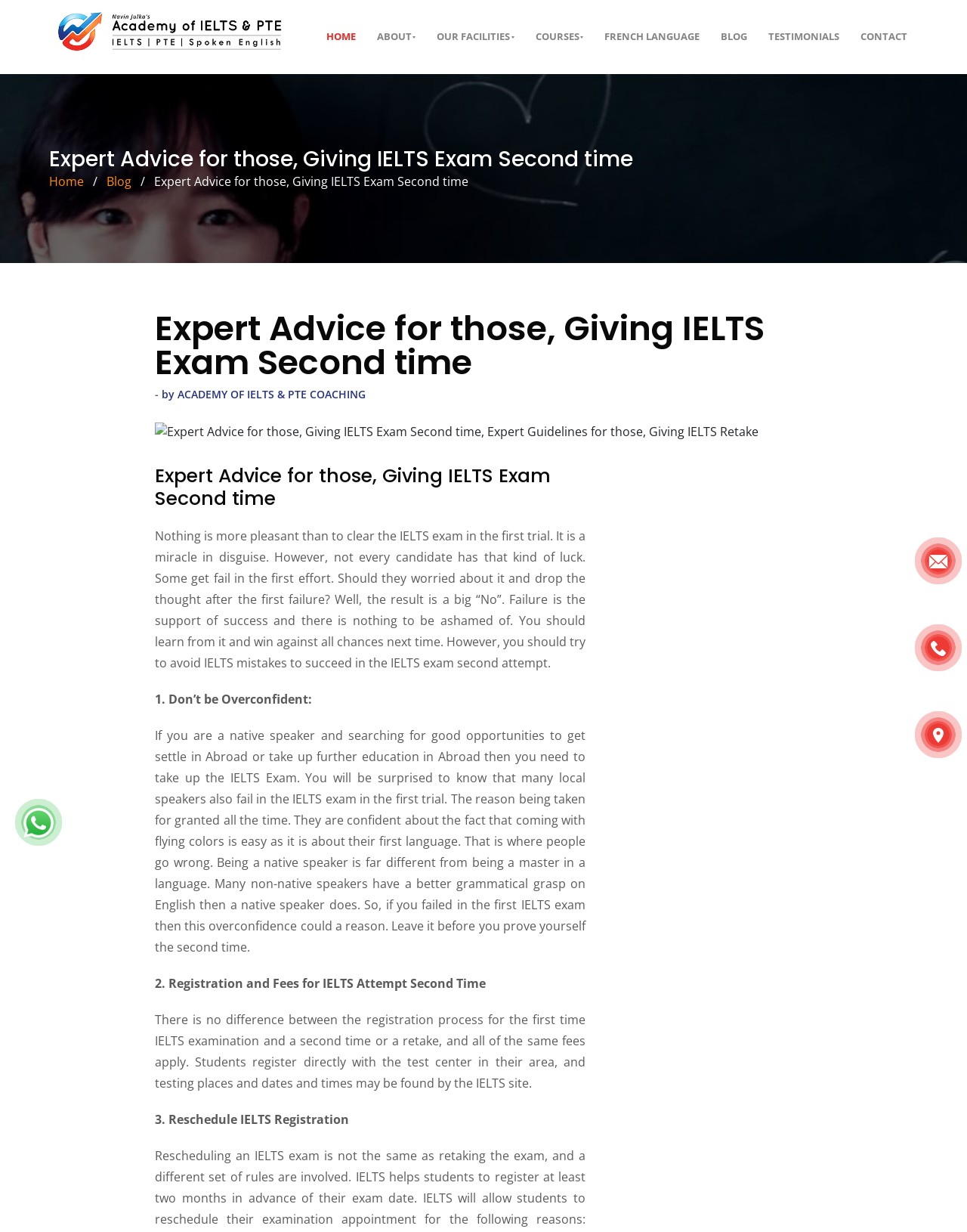What is the name of the academy?
Please provide a single word or phrase as the answer based on the screenshot.

Navin Julka's Academy of IELTS & PTE